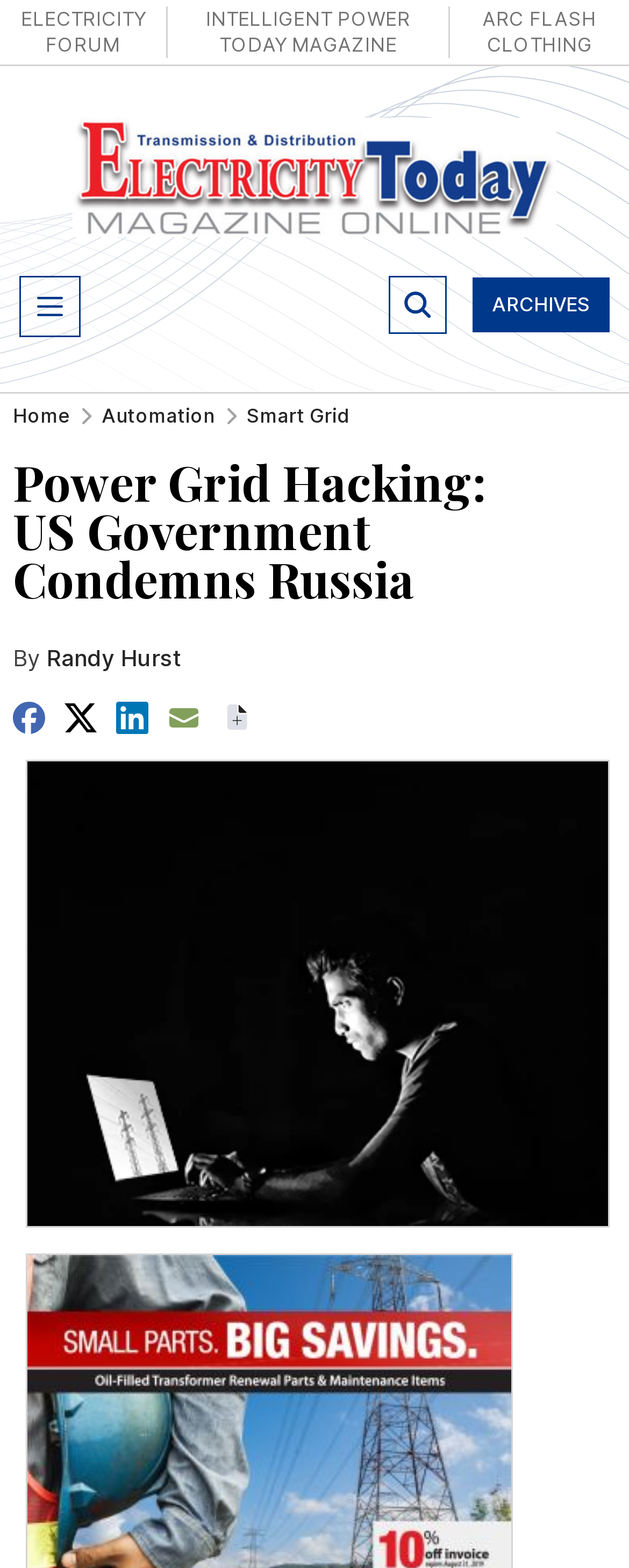Identify the main heading of the webpage and provide its text content.

Power Grid Hacking: US Government Condemns Russia